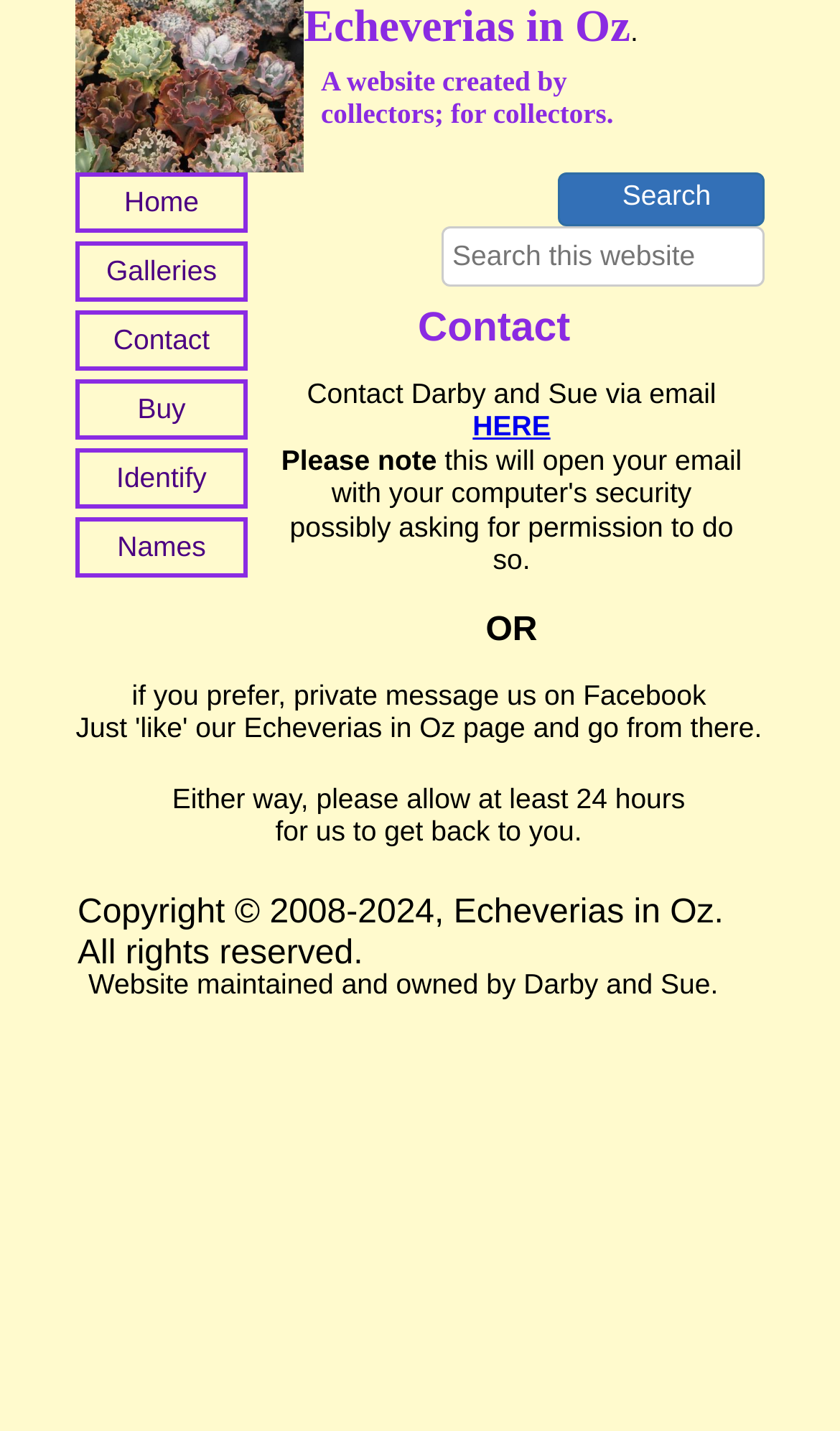Answer the question in a single word or phrase:
How can I contact Darby and Sue?

Via email or Facebook